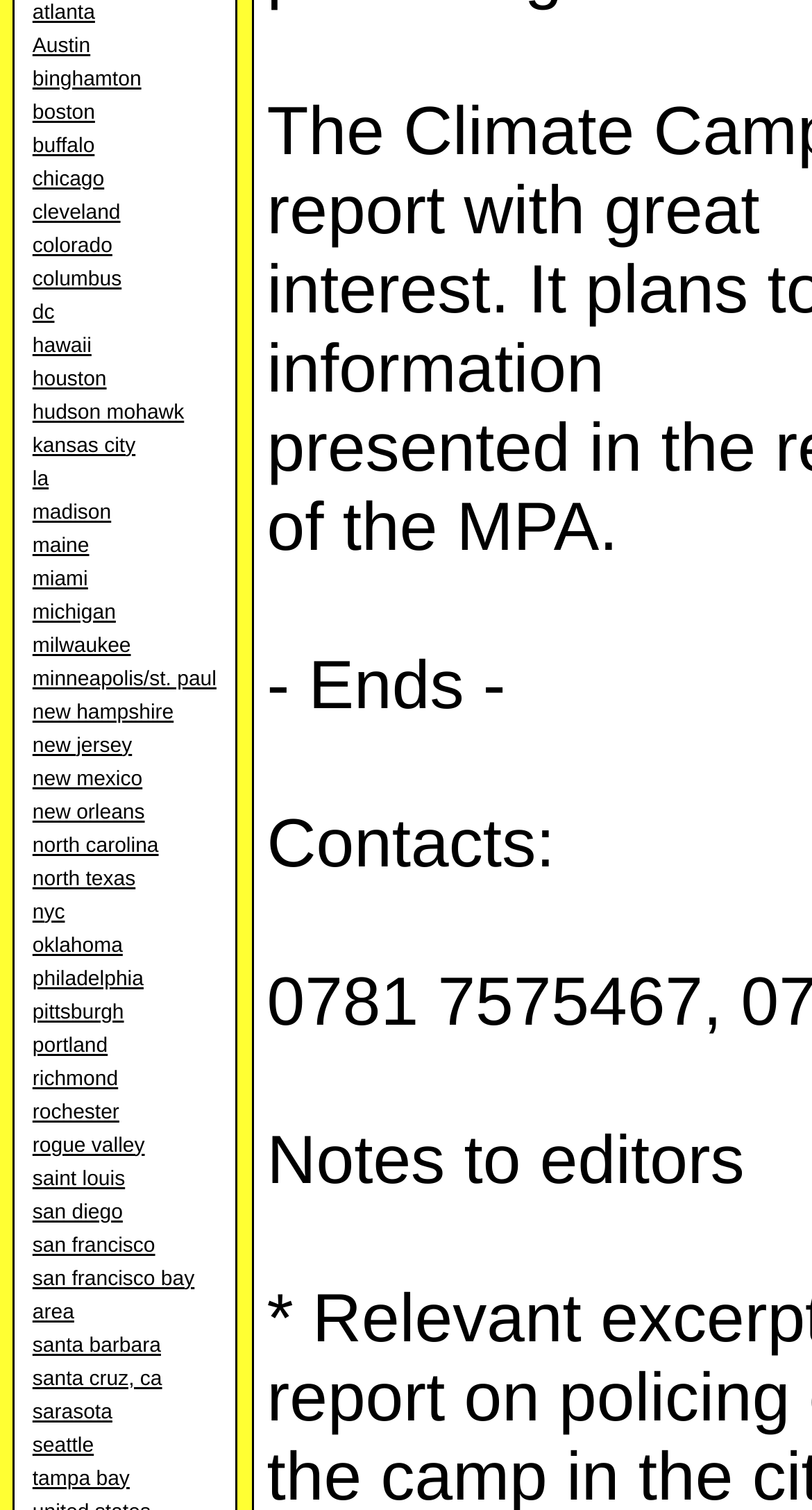How many static text elements are there on the webpage?
Using the visual information, reply with a single word or short phrase.

3